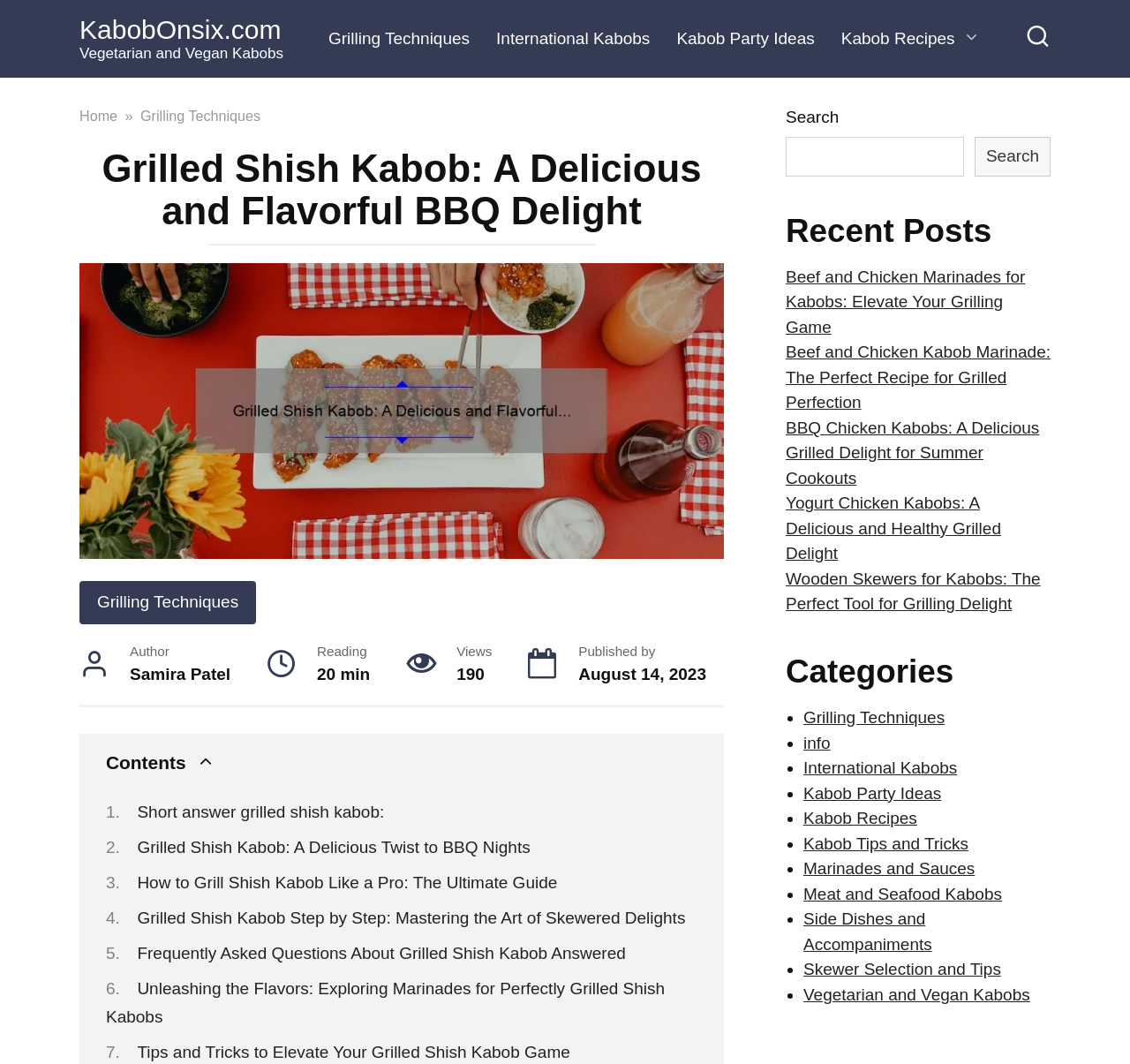Identify the bounding box of the UI element that matches this description: "Vegetarian and Vegan Kabobs".

[0.711, 0.926, 0.912, 0.943]